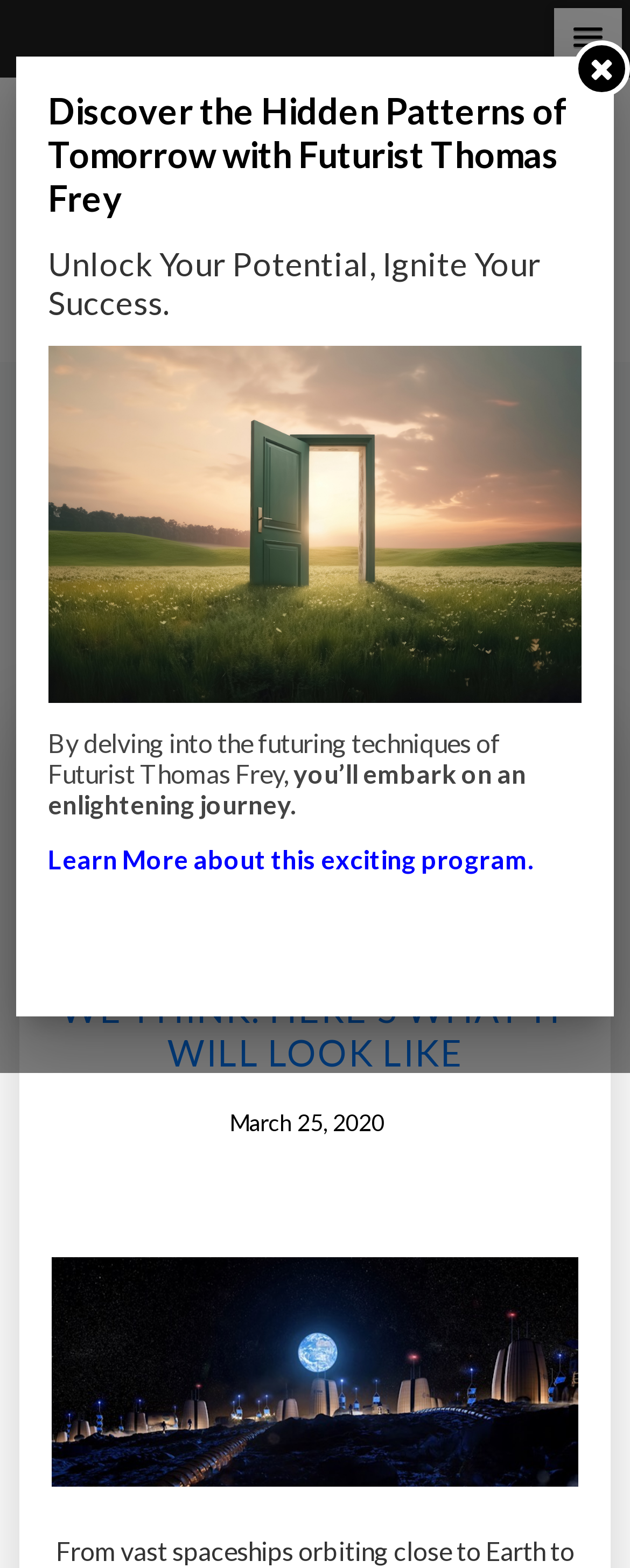What is the date of the article?
From the image, respond with a single word or phrase.

March 25, 2020